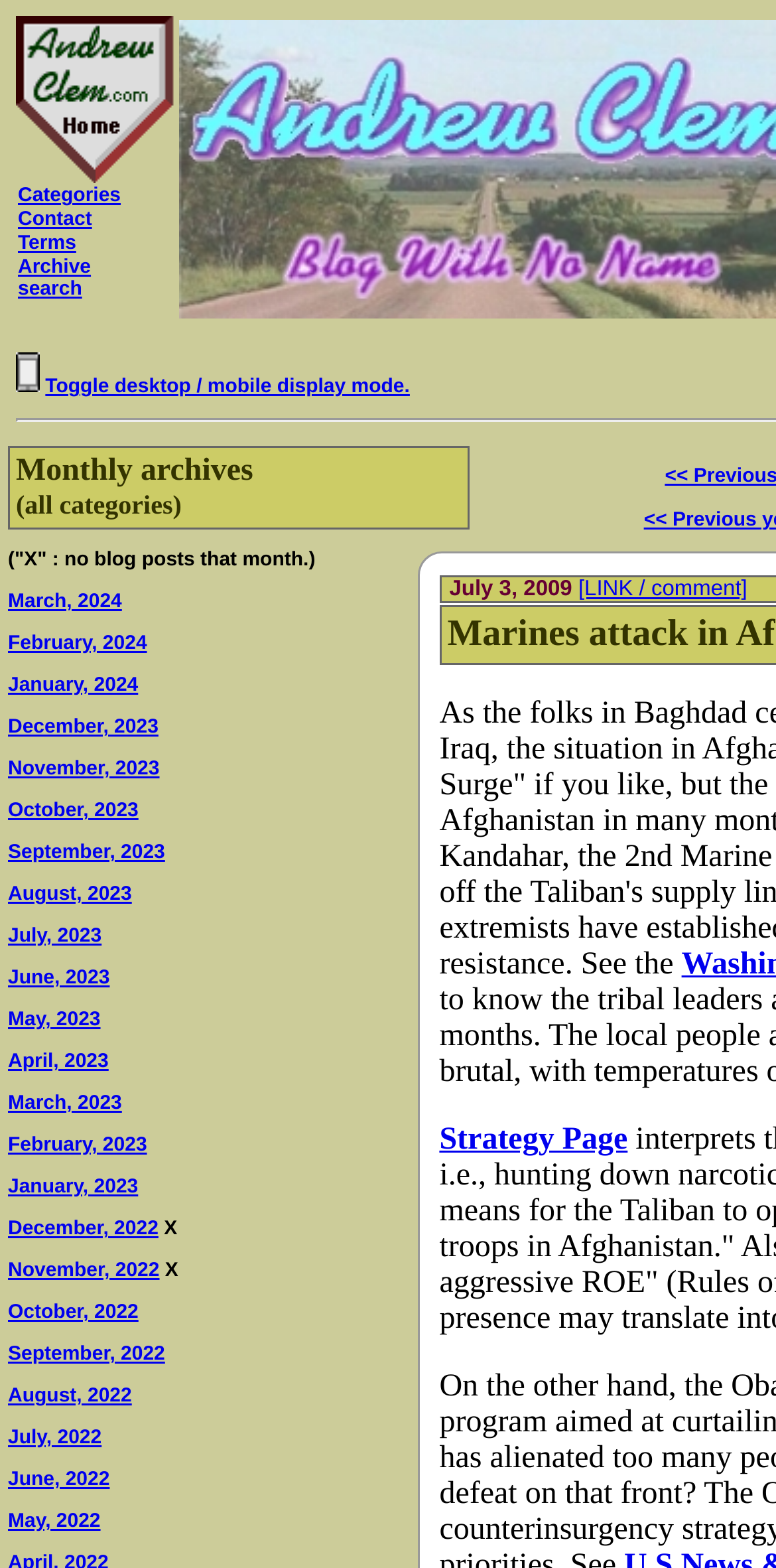What is the date of the oldest blog post?
Answer the question based on the image using a single word or a brief phrase.

July 3, 2009